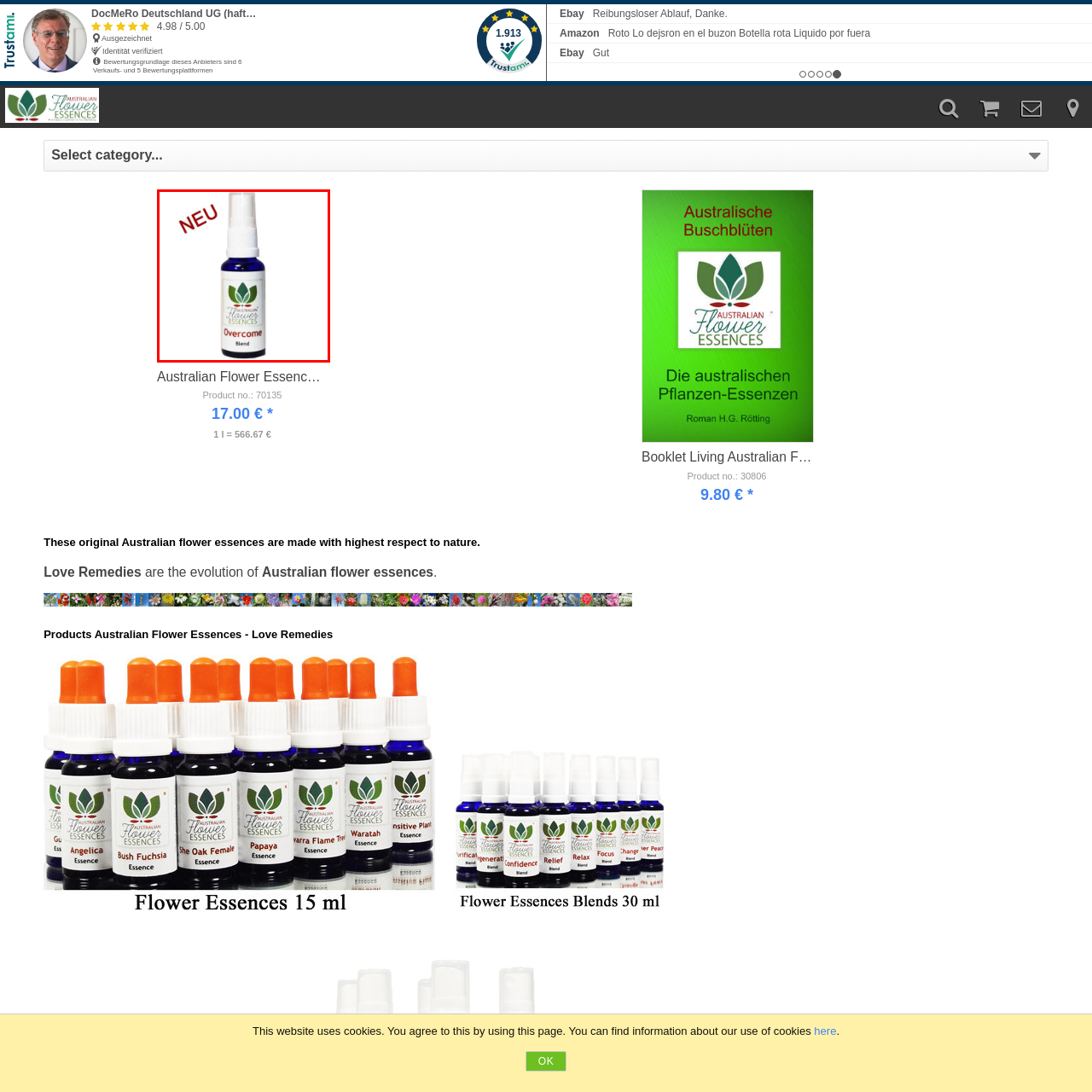Observe the image encased in the red box and deliver an in-depth response to the subsequent question by interpreting the details within the image:
What is the purpose of the 'Overcome' blend?

According to the caption, the 'Overcome' blend is a flower essence remedy aimed at helping individuals manage feelings of fear and anxiety, suggesting that its purpose is to provide emotional relief.